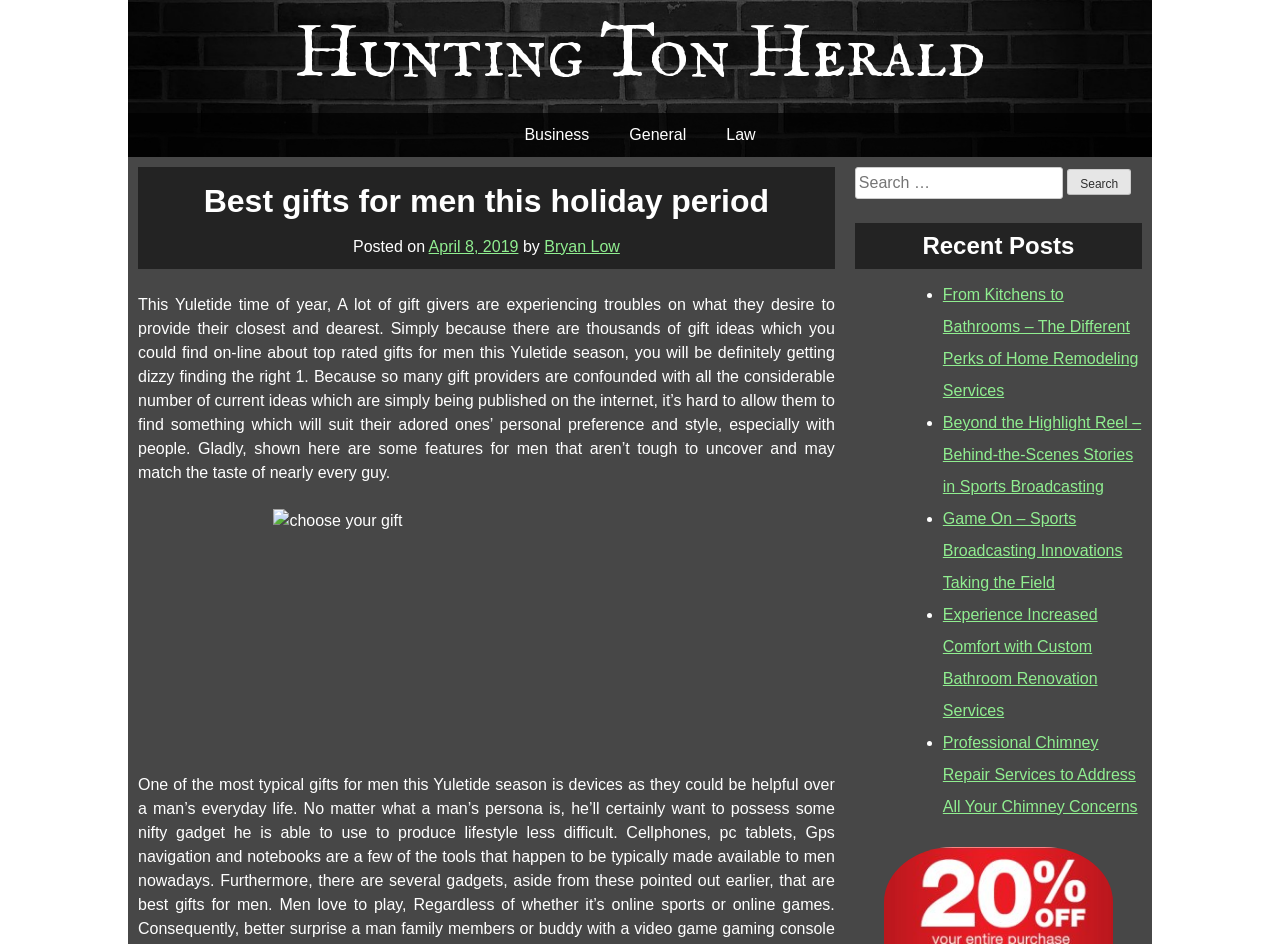Respond with a single word or phrase to the following question: What is the purpose of the search box?

To search the website